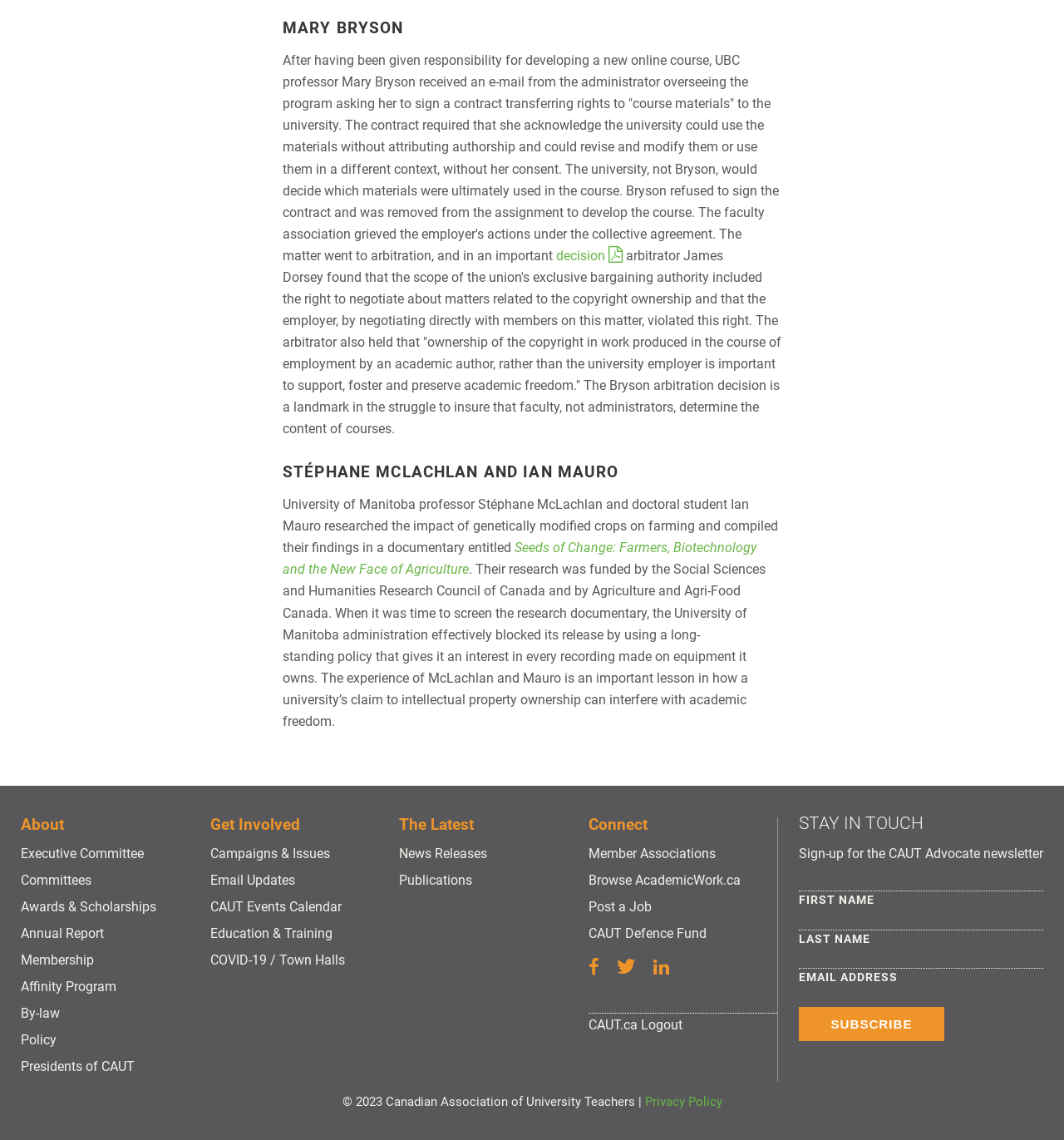What is the purpose of the form in the 'STAY IN TOUCH' section?
Could you give a comprehensive explanation in response to this question?

The form in the 'STAY IN TOUCH' section has fields for first name, last name, and email address, and a submit button, which suggests that its purpose is to sign up for the CAUT Advocate newsletter.